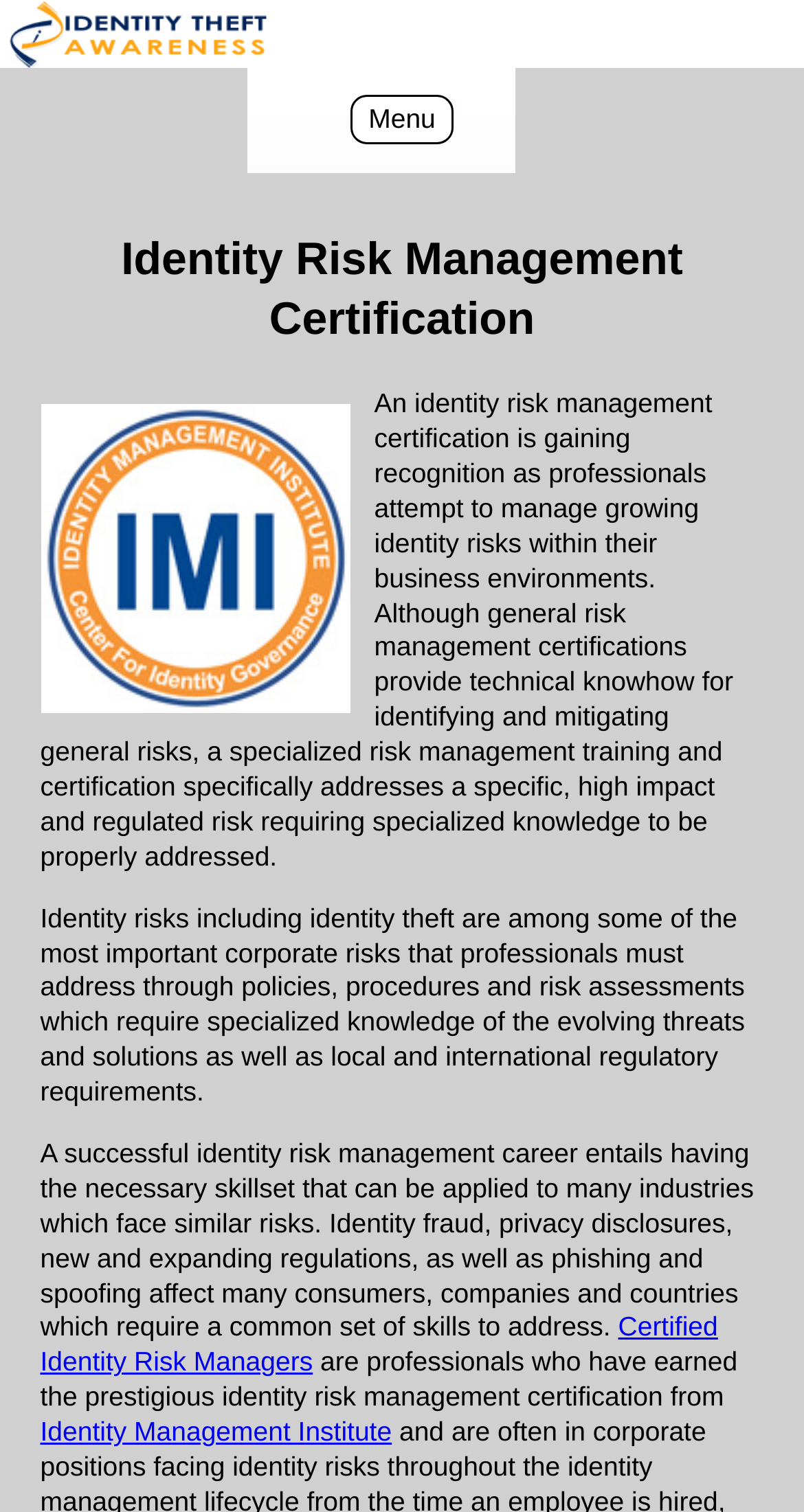Write an exhaustive caption that covers the webpage's main aspects.

The webpage is about identity risk management certification, with a prominent heading at the top center of the page. Below the heading, there is a menu section to the right, taking up about a third of the page width. 

To the left of the menu, there is a large block of text that spans almost the entire page width, divided into three paragraphs. The first paragraph explains the importance of identity risk management certification in managing growing identity risks within corporate environments. The second paragraph highlights the significance of addressing identity risks, including identity theft, through policies, procedures, and risk assessments. The third paragraph discusses the benefits of having a successful identity risk management career, which can be applied to many industries.

Below the third paragraph, there are two links: "Certified Identity Risk Managers" and "Identity Management Institute". The first link is positioned slightly above the second link. 

There is also an image on the page, located above the first paragraph, taking up about a third of the page width.